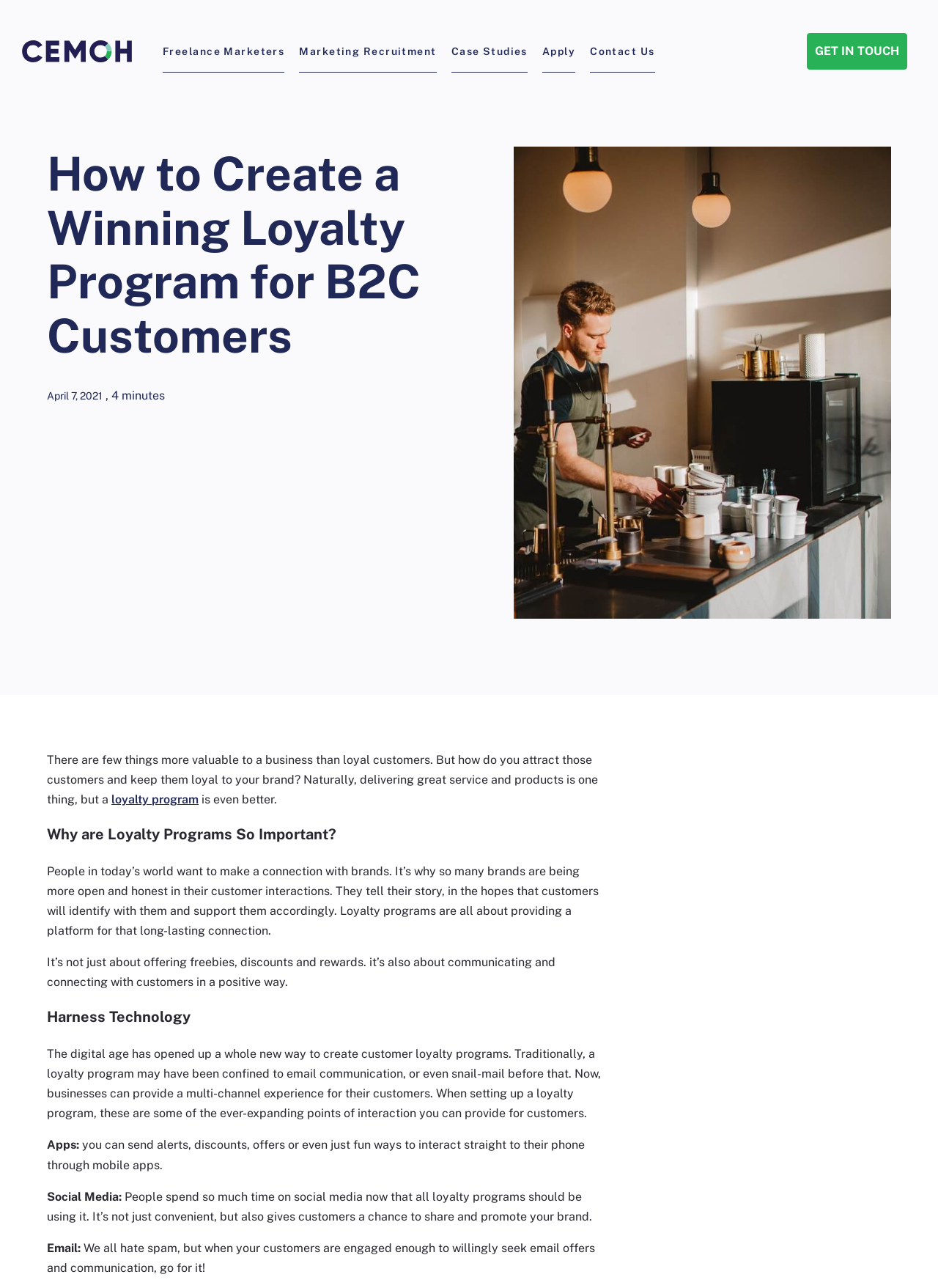Provide a single word or phrase to answer the given question: 
What is the purpose of a loyalty program?

Provide a platform for connection